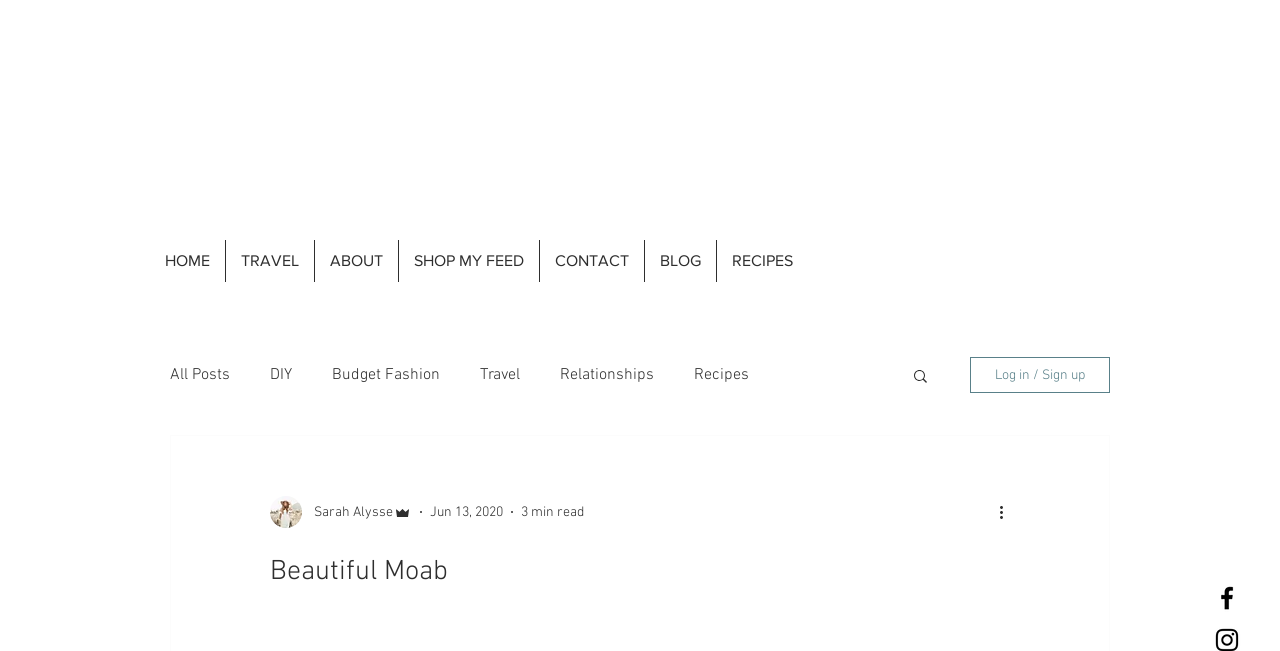How long does it take to read the blog post?
Carefully examine the image and provide a detailed answer to the question.

The time it takes to read the blog post can be found in the log in/sign up section, where it is written '3 min read'.